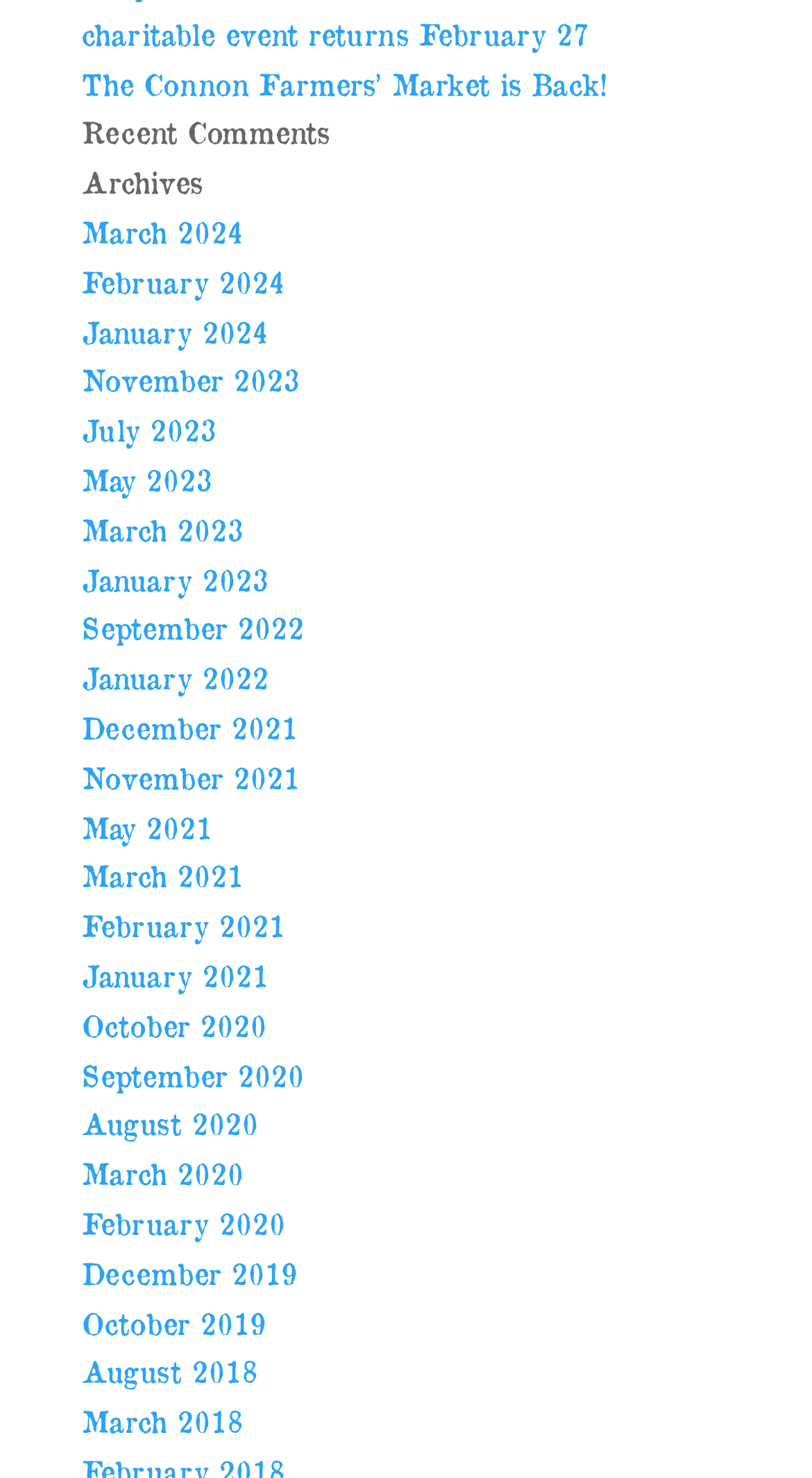Please find the bounding box coordinates in the format (top-left x, top-left y, bottom-right x, bottom-right y) for the given element description. Ensure the coordinates are floating point numbers between 0 and 1. Description: Cath

None